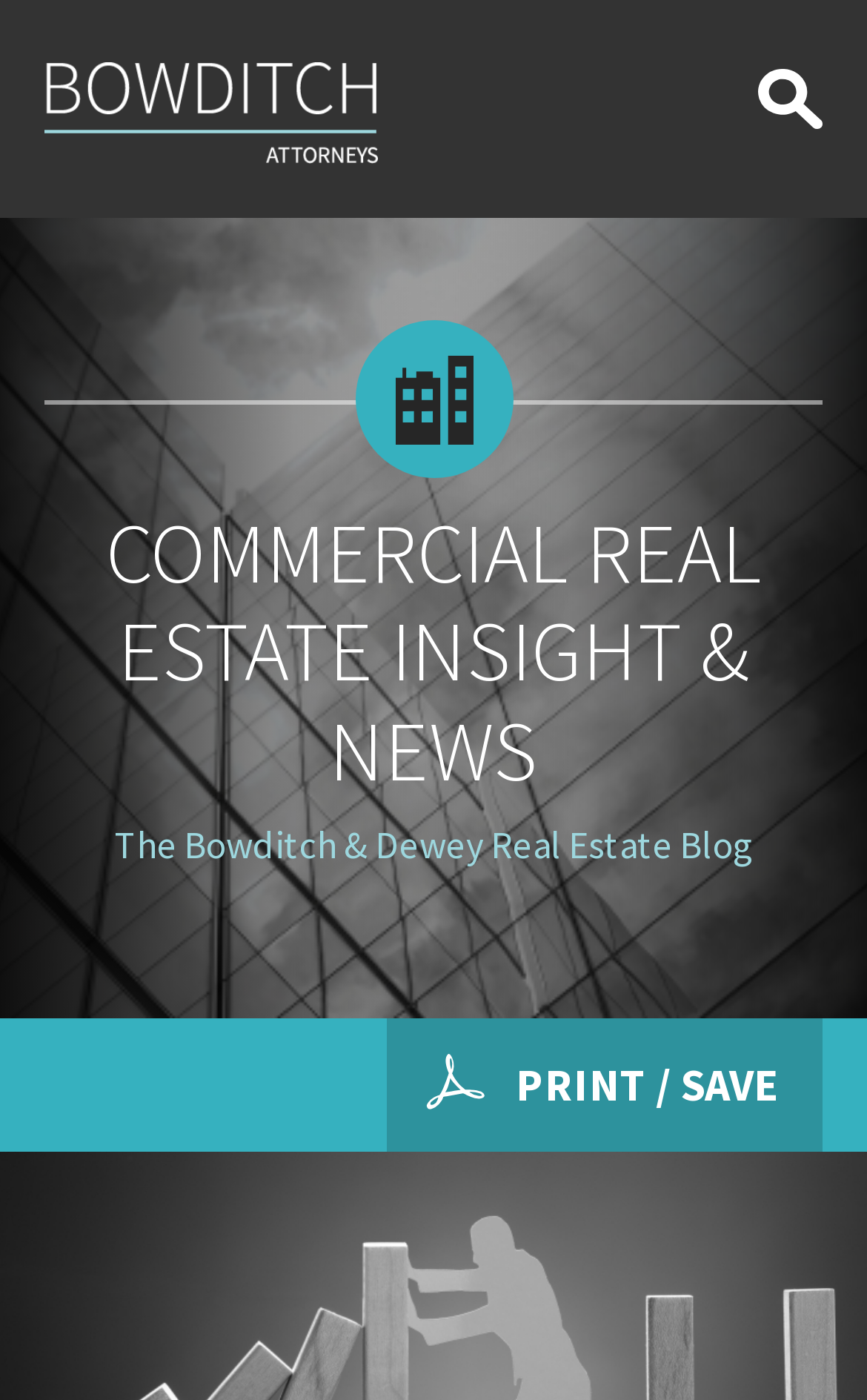Respond to the question below with a single word or phrase:
What is the purpose of the button in the top right corner?

Search